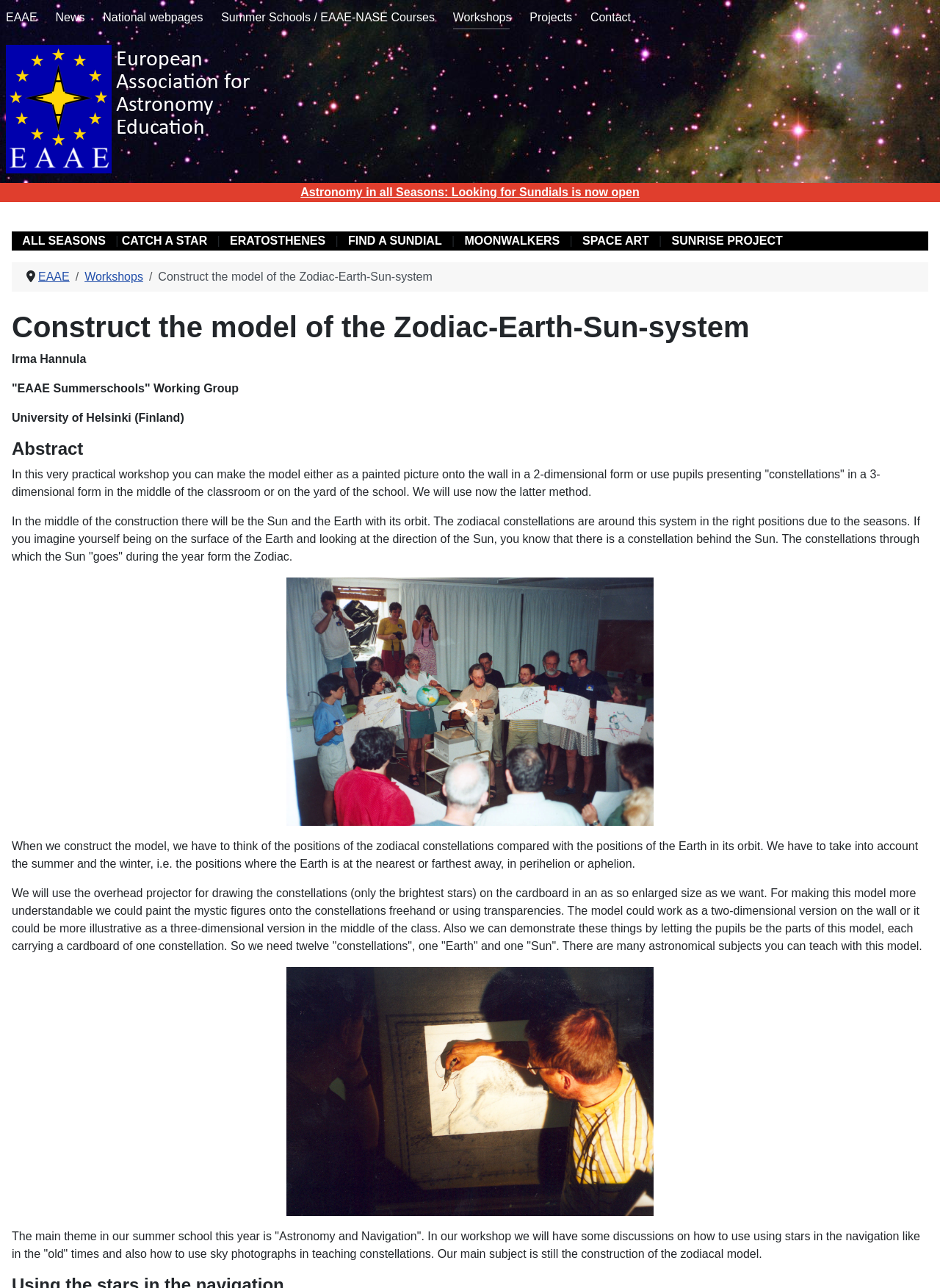What is the main heading displayed on the webpage? Please provide the text.

Construct the model of the Zodiac-Earth-Sun-system